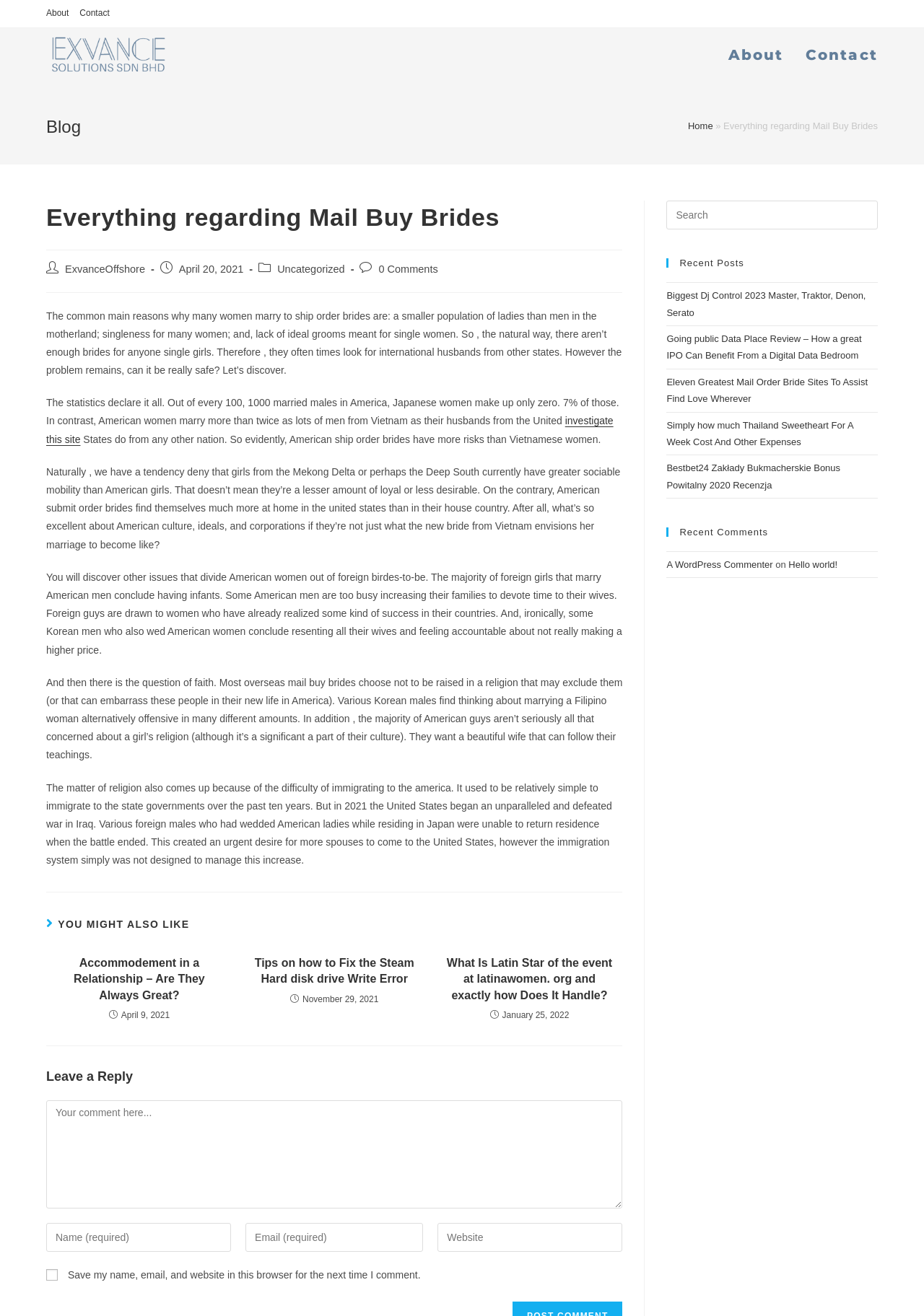Provide a one-word or one-phrase answer to the question:
What is the author of the latest comment?

A WordPress Commenter